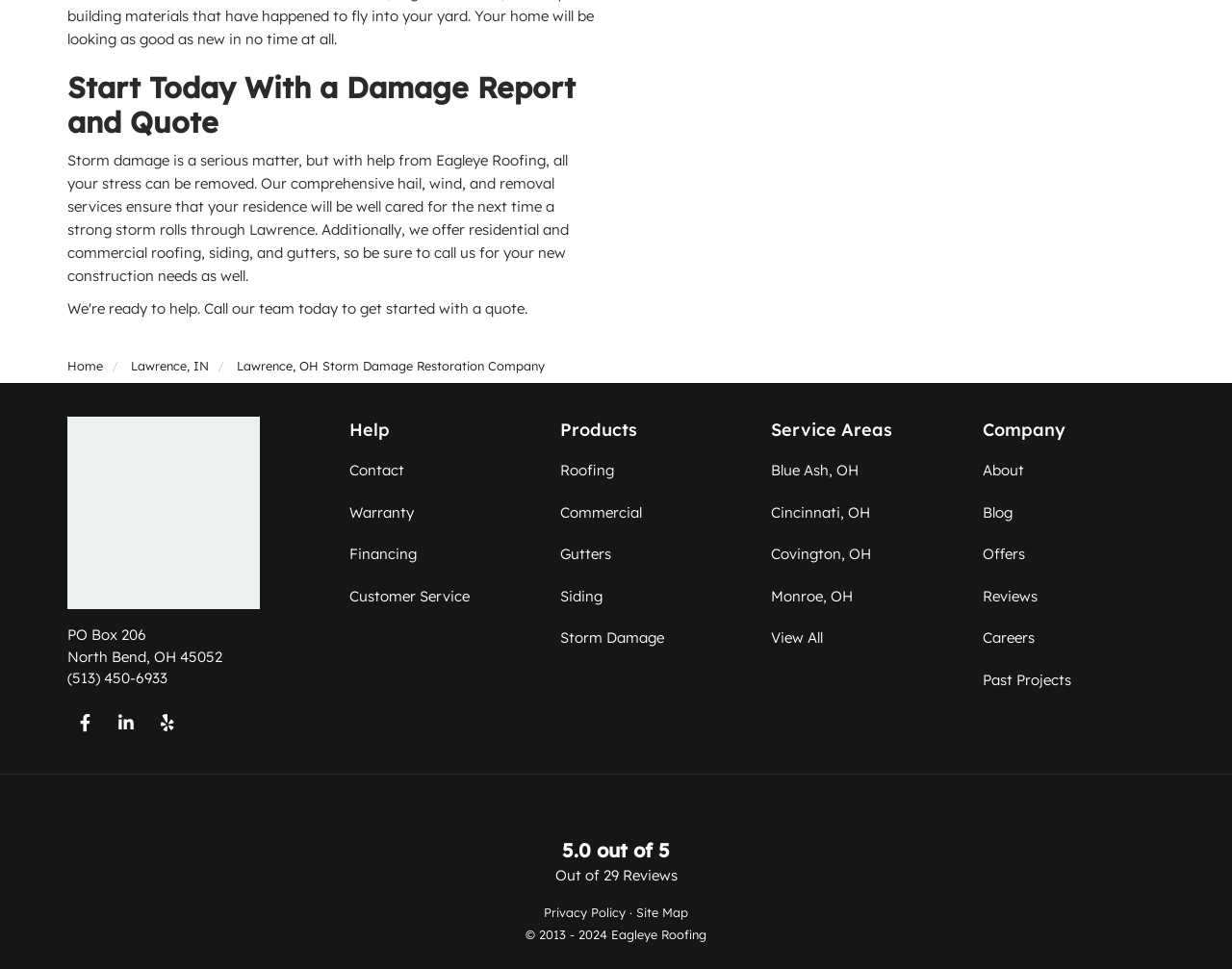Please provide a comprehensive answer to the question below using the information from the image: What is the rating of the company out of 5?

I found the rating by looking at the static text elements with the text '5.0', 'out of', and '29 Reviews', which indicate the company's rating.